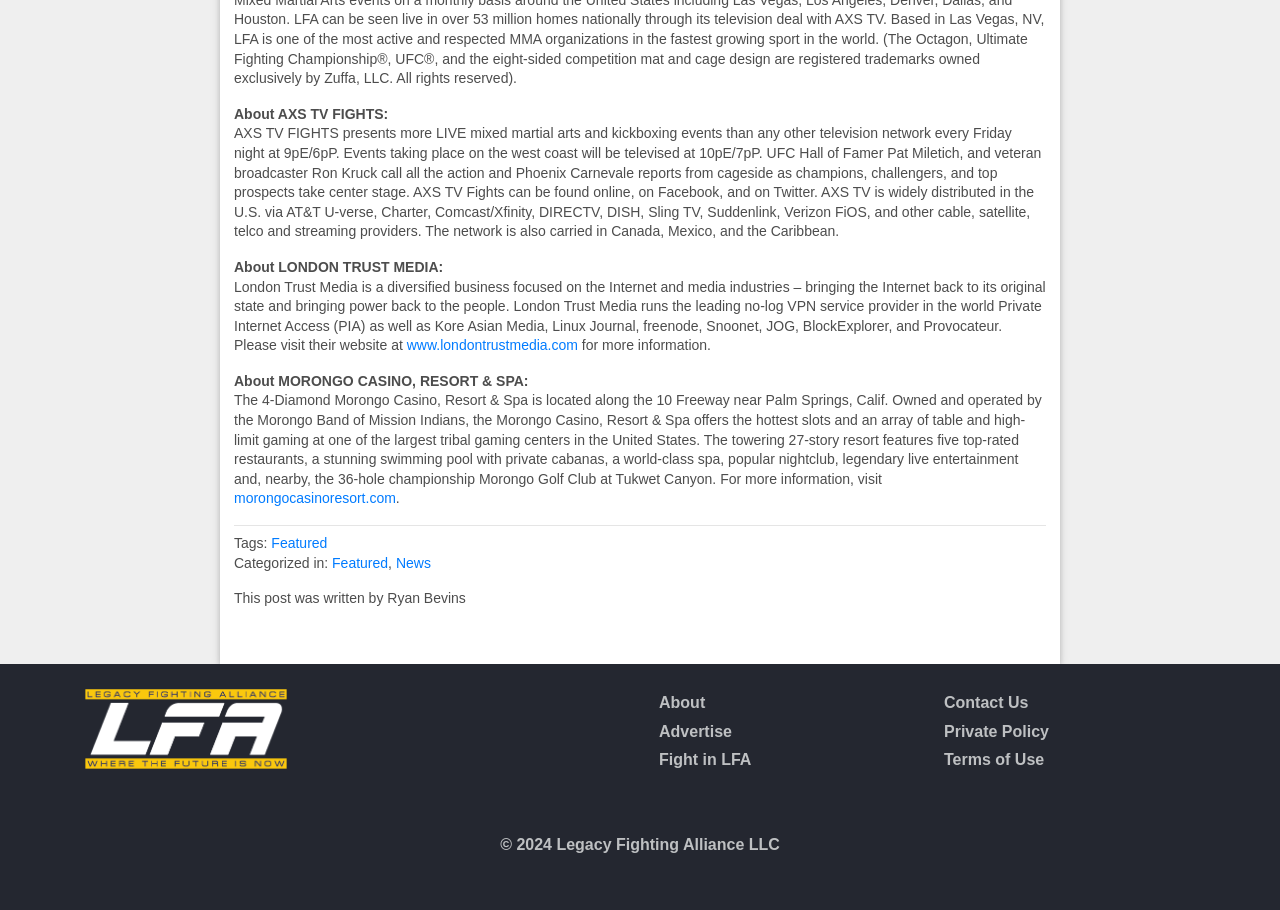Extract the bounding box coordinates for the described element: "Contact Us". The coordinates should be represented as four float numbers between 0 and 1: [left, top, right, bottom].

[0.738, 0.763, 0.803, 0.781]